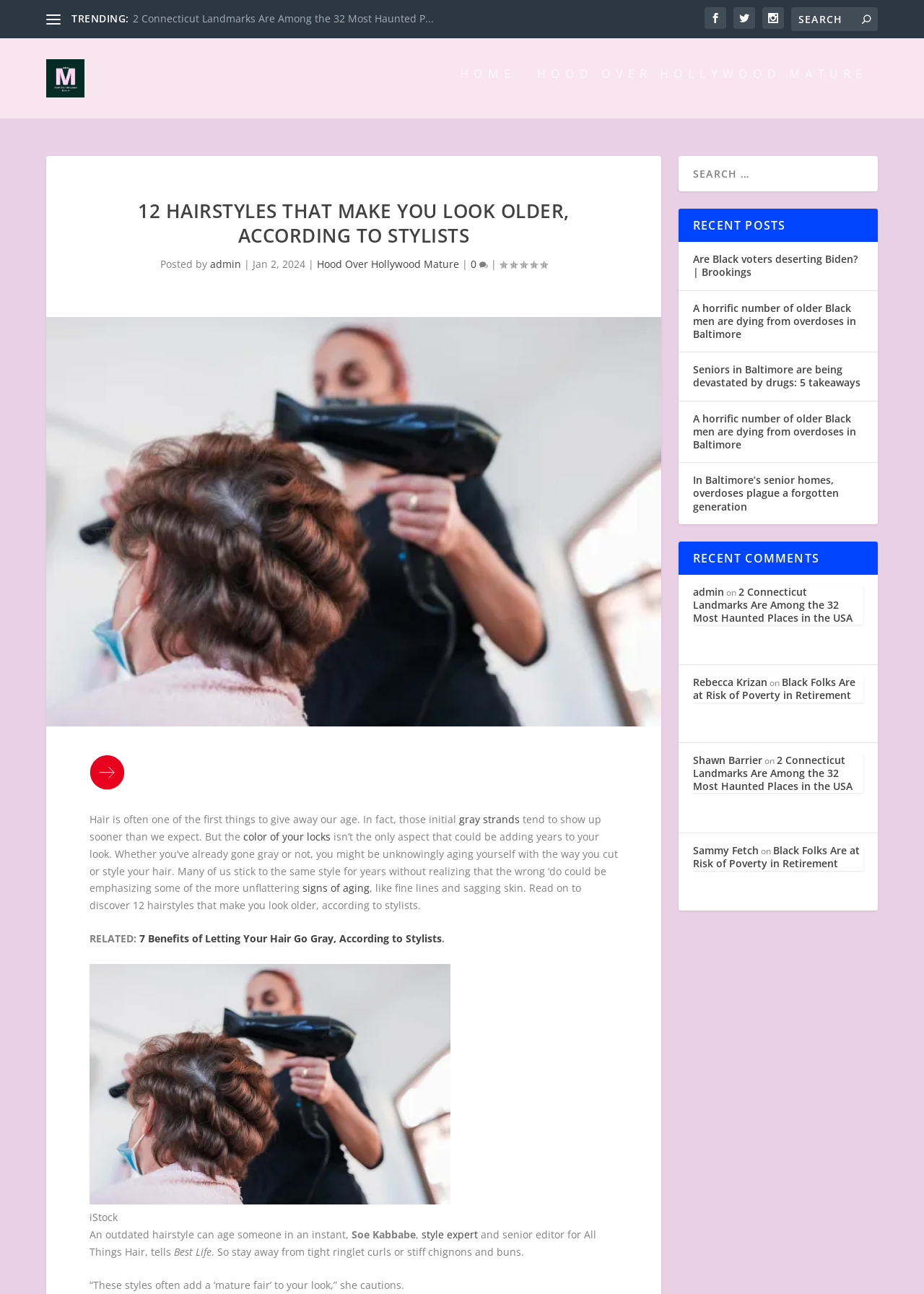Provide a single word or phrase to answer the given question: 
What type of image is shown in the figure?

Hair dresser and old woman